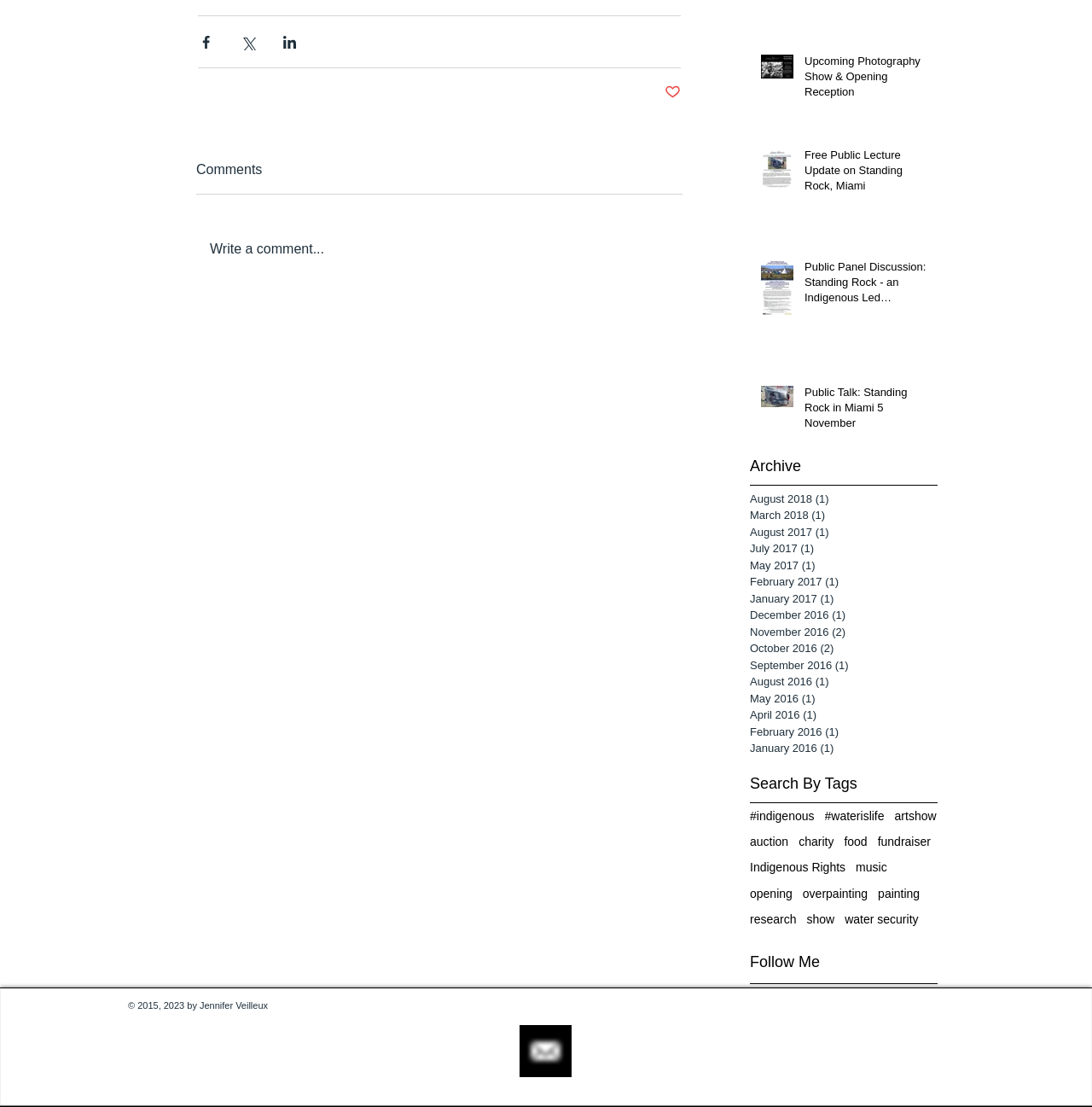Please predict the bounding box coordinates of the element's region where a click is necessary to complete the following instruction: "Share via Facebook". The coordinates should be represented by four float numbers between 0 and 1, i.e., [left, top, right, bottom].

[0.181, 0.031, 0.196, 0.045]